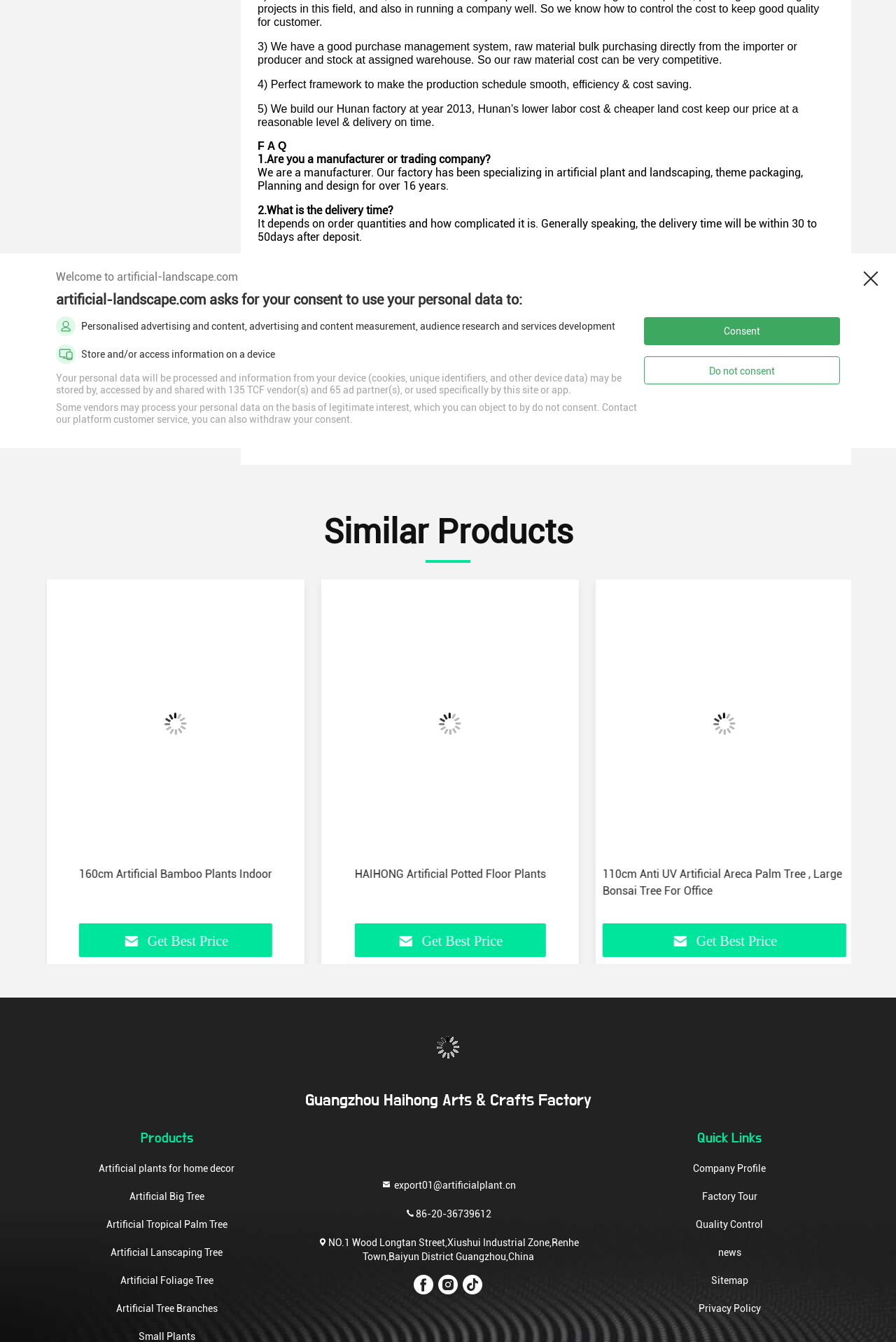Kindly determine the bounding box coordinates for the area that needs to be clicked to execute this instruction: "Go to IT Brief".

None